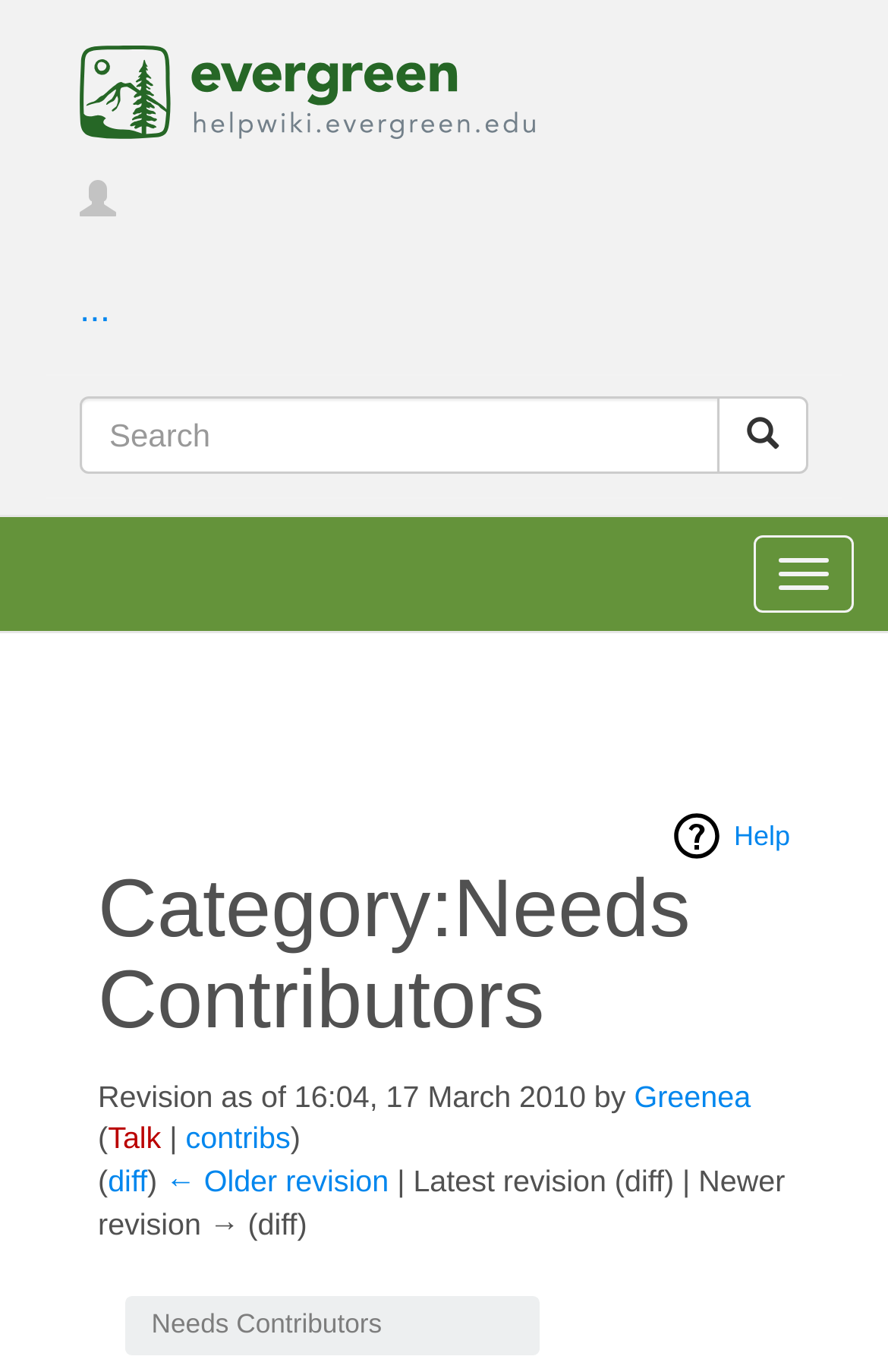Who made the last revision to this page?
Please craft a detailed and exhaustive response to the question.

The information about the last revision can be found in the middle of the webpage, where it says 'Revision as of 16:04, 17 March 2010 by Greenea'. This indicates that Greenea made the last revision to this page.